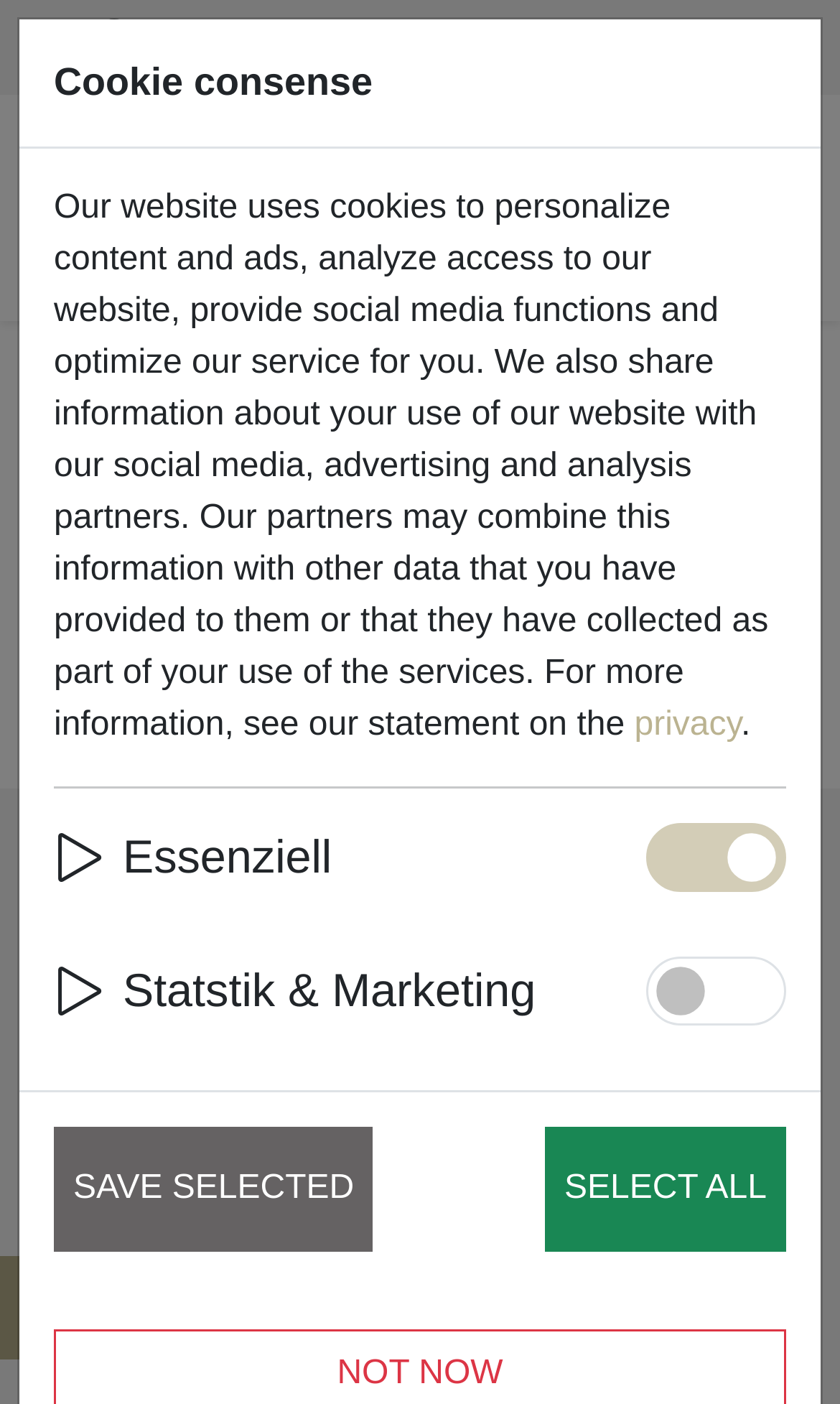Determine the bounding box coordinates for the clickable element required to fulfill the instruction: "Click on Add". Provide the coordinates as four float numbers between 0 and 1, i.e., [left, top, right, bottom].

None